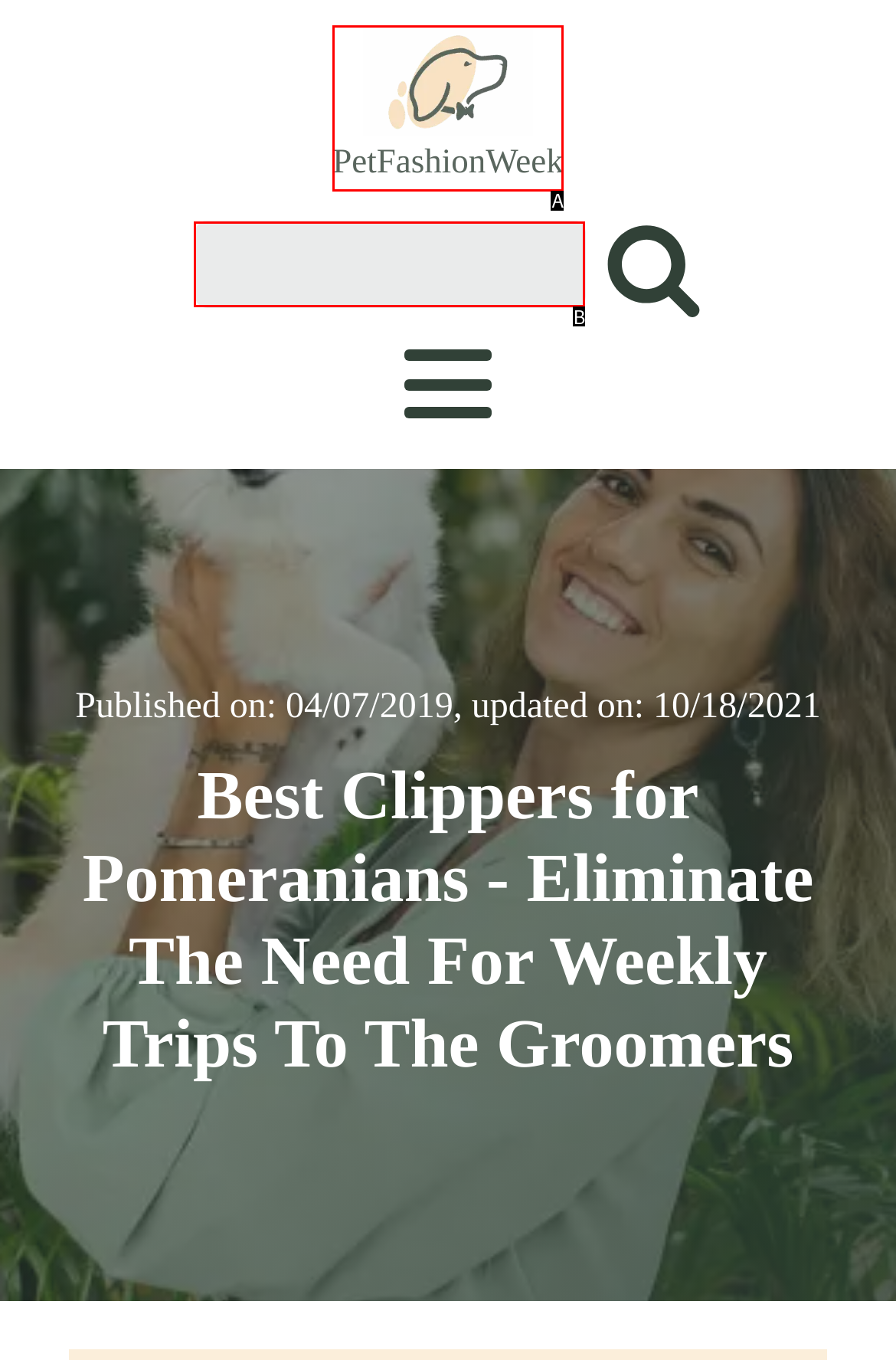Tell me which one HTML element best matches the description: name="s" Answer with the option's letter from the given choices directly.

B